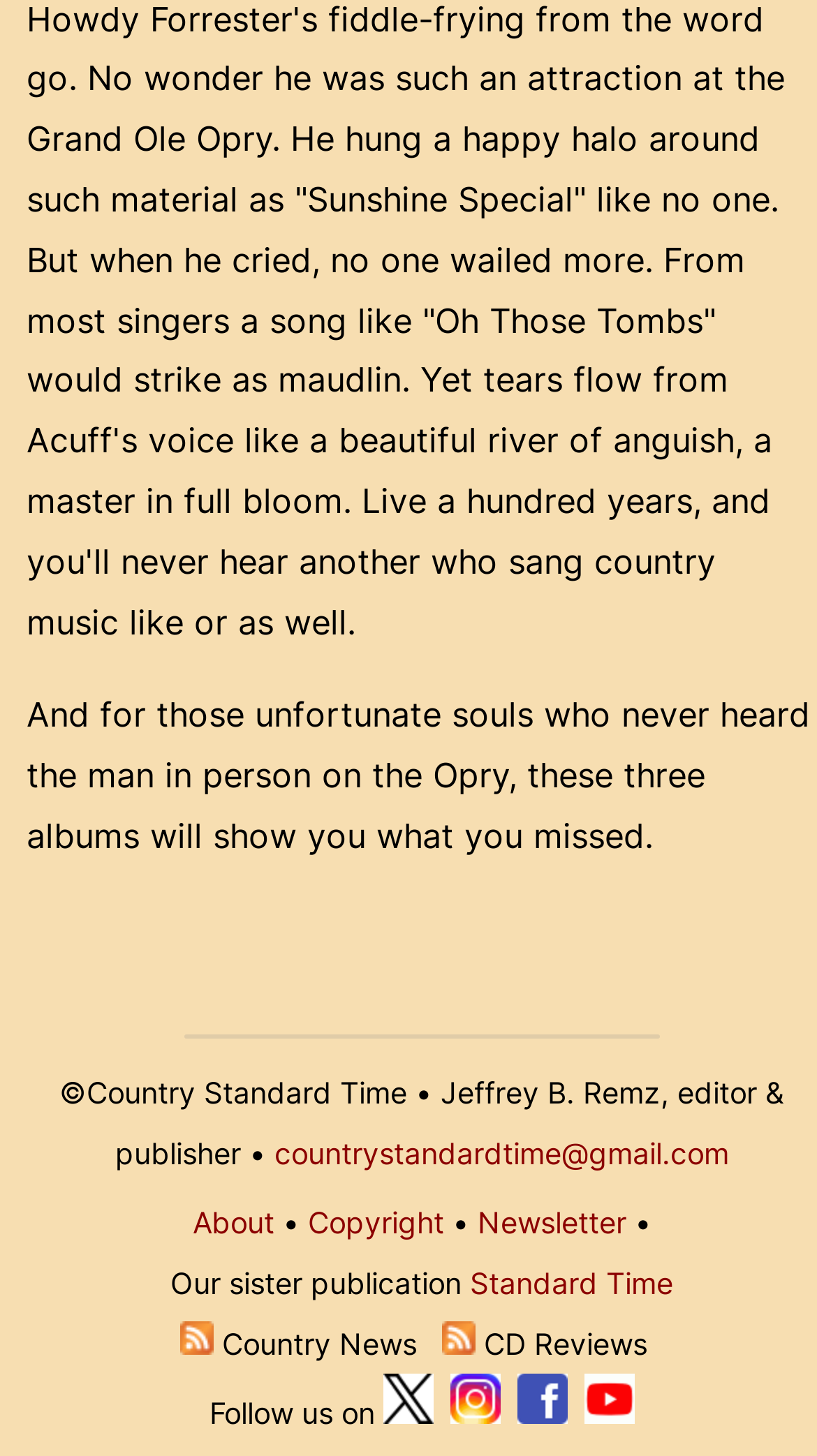Use a single word or phrase to answer the question: What is the name of the sister publication?

Standard Time